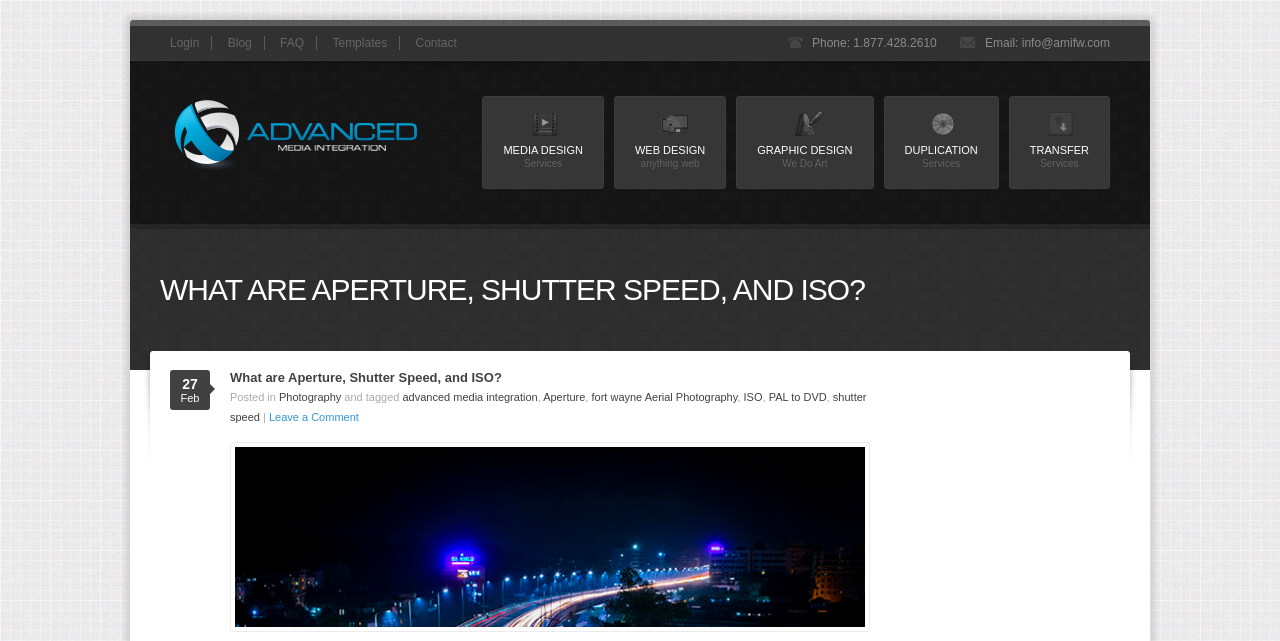Identify and extract the heading text of the webpage.

WHAT ARE APERTURE, SHUTTER SPEED, AND ISO?